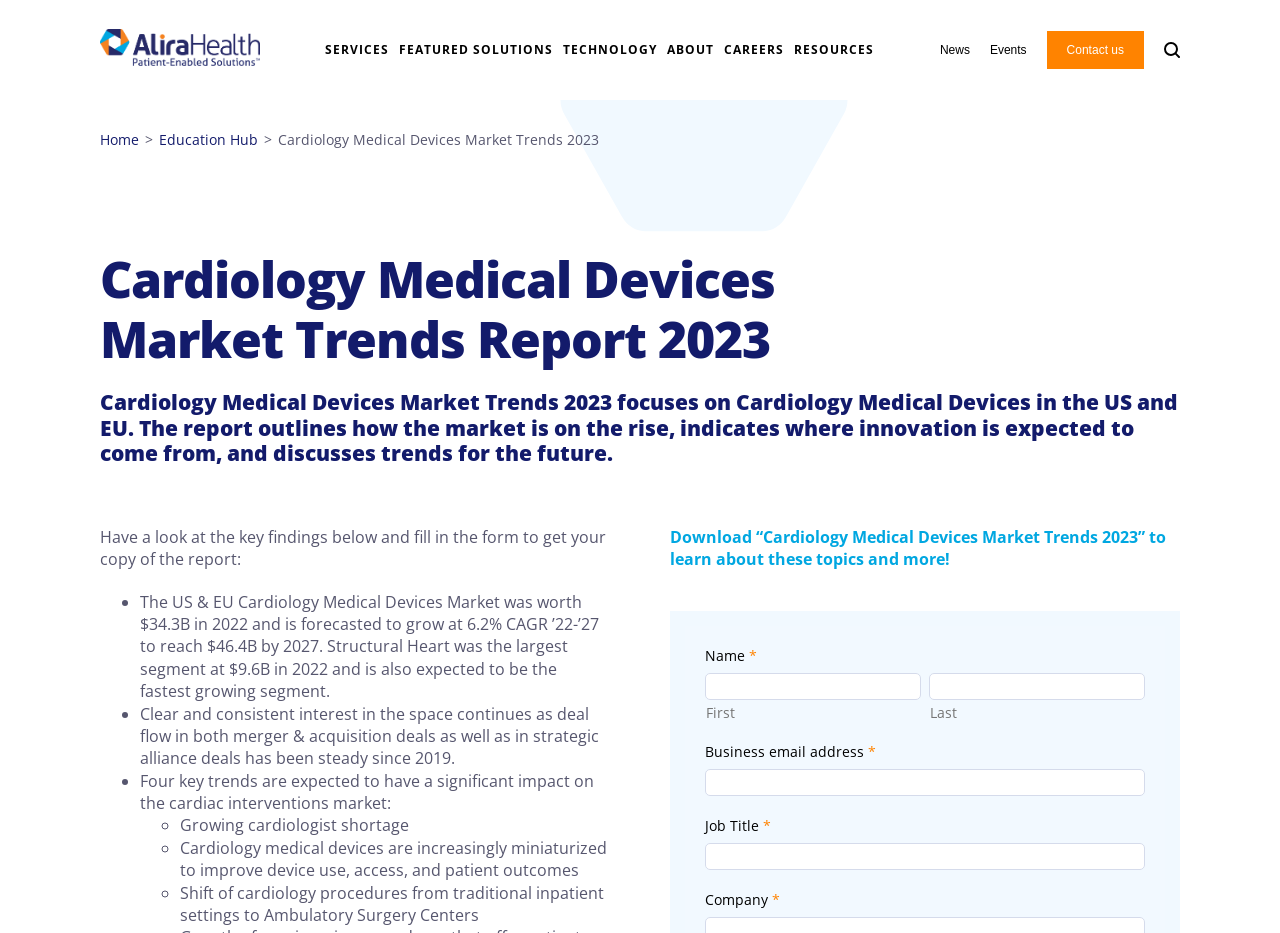Respond to the question below with a single word or phrase:
What is the report about?

Cardiology Medical Devices Market Trends